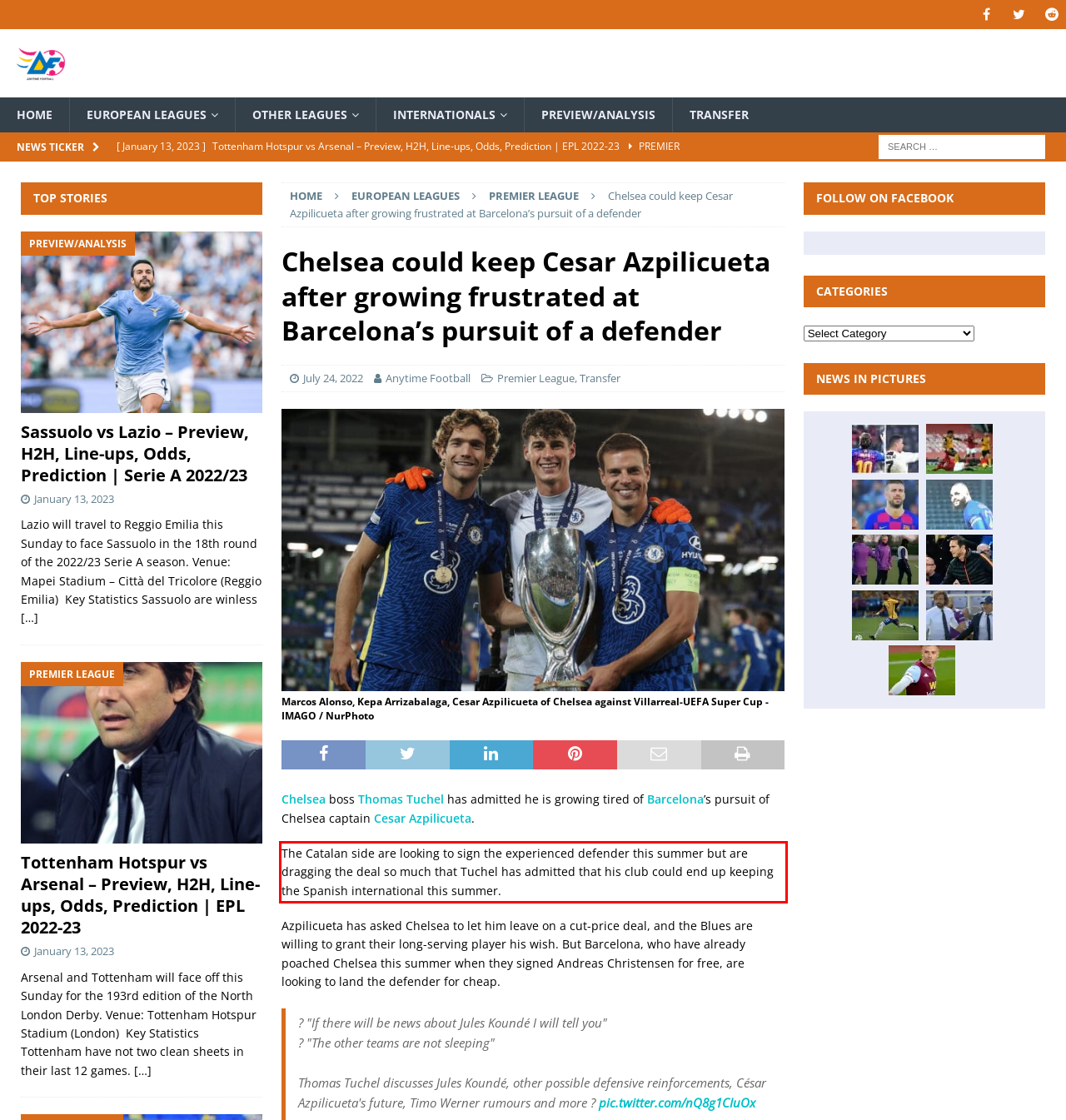Within the provided webpage screenshot, find the red rectangle bounding box and perform OCR to obtain the text content.

The Catalan side are looking to sign the experienced defender this summer but are dragging the deal so much that Tuchel has admitted that his club could end up keeping the Spanish international this summer.